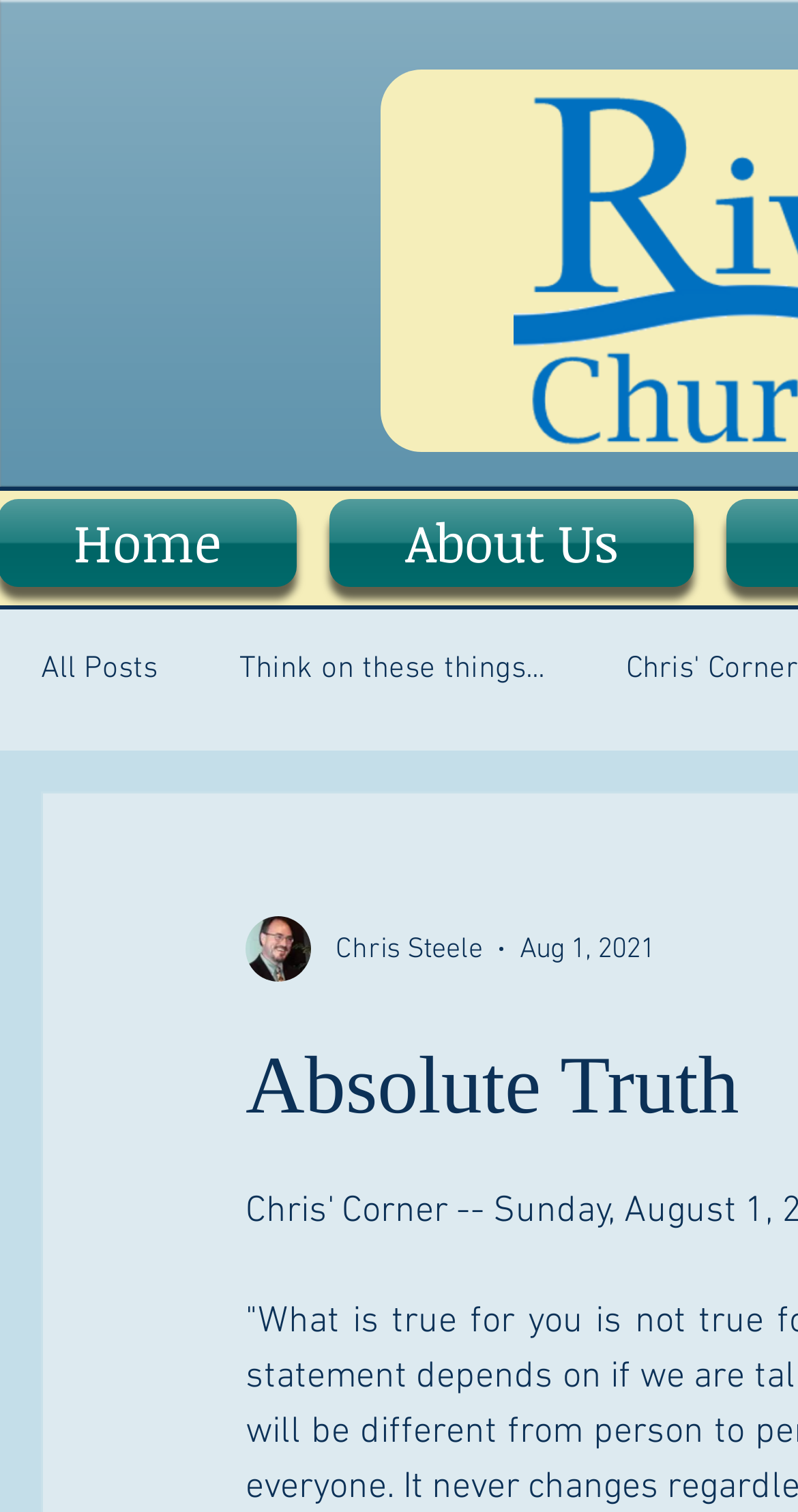Provide the bounding box coordinates for the UI element that is described as: "Think on these things...".

[0.3, 0.43, 0.682, 0.454]